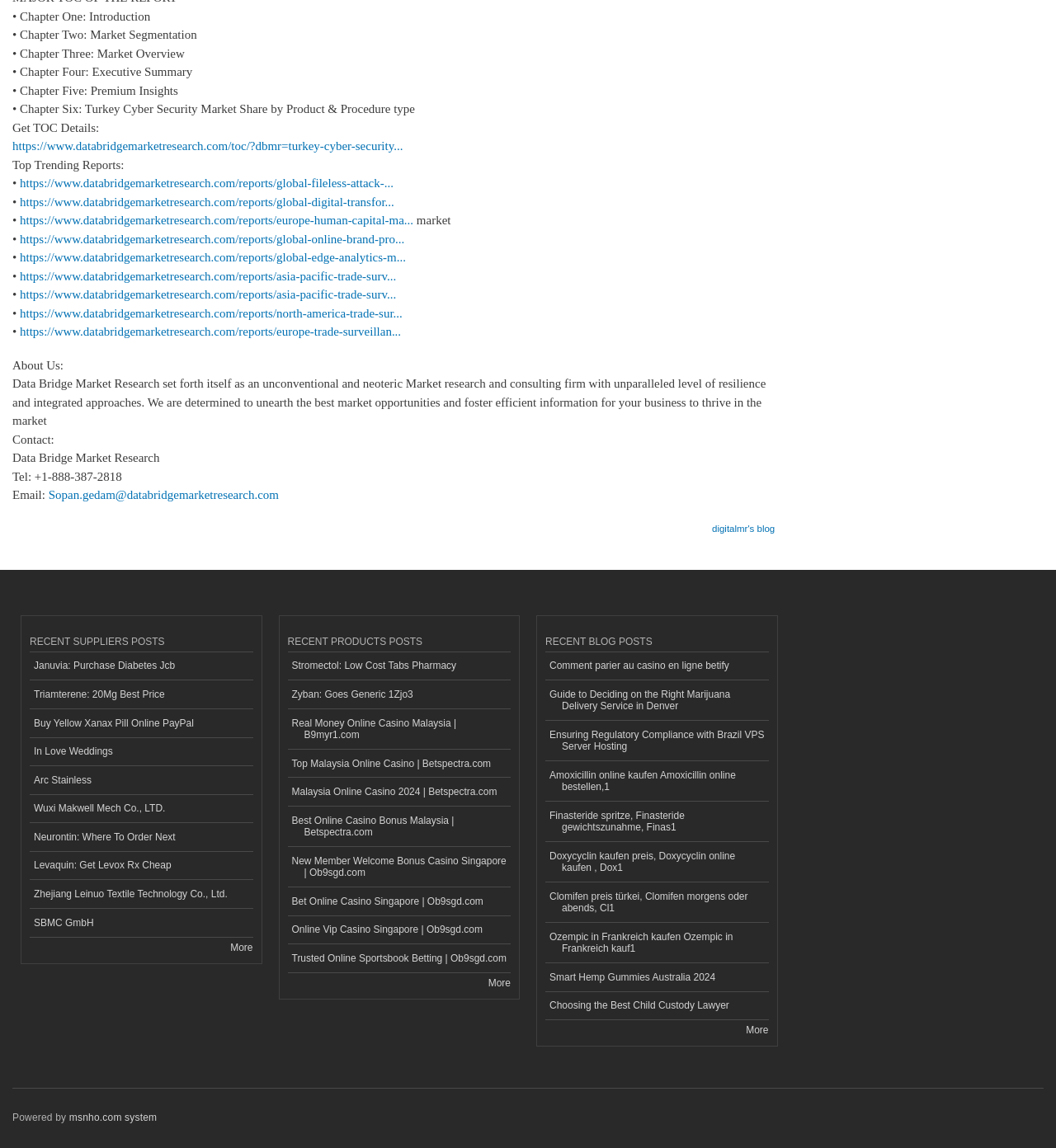Kindly provide the bounding box coordinates of the section you need to click on to fulfill the given instruction: "Check Recent Posts".

None